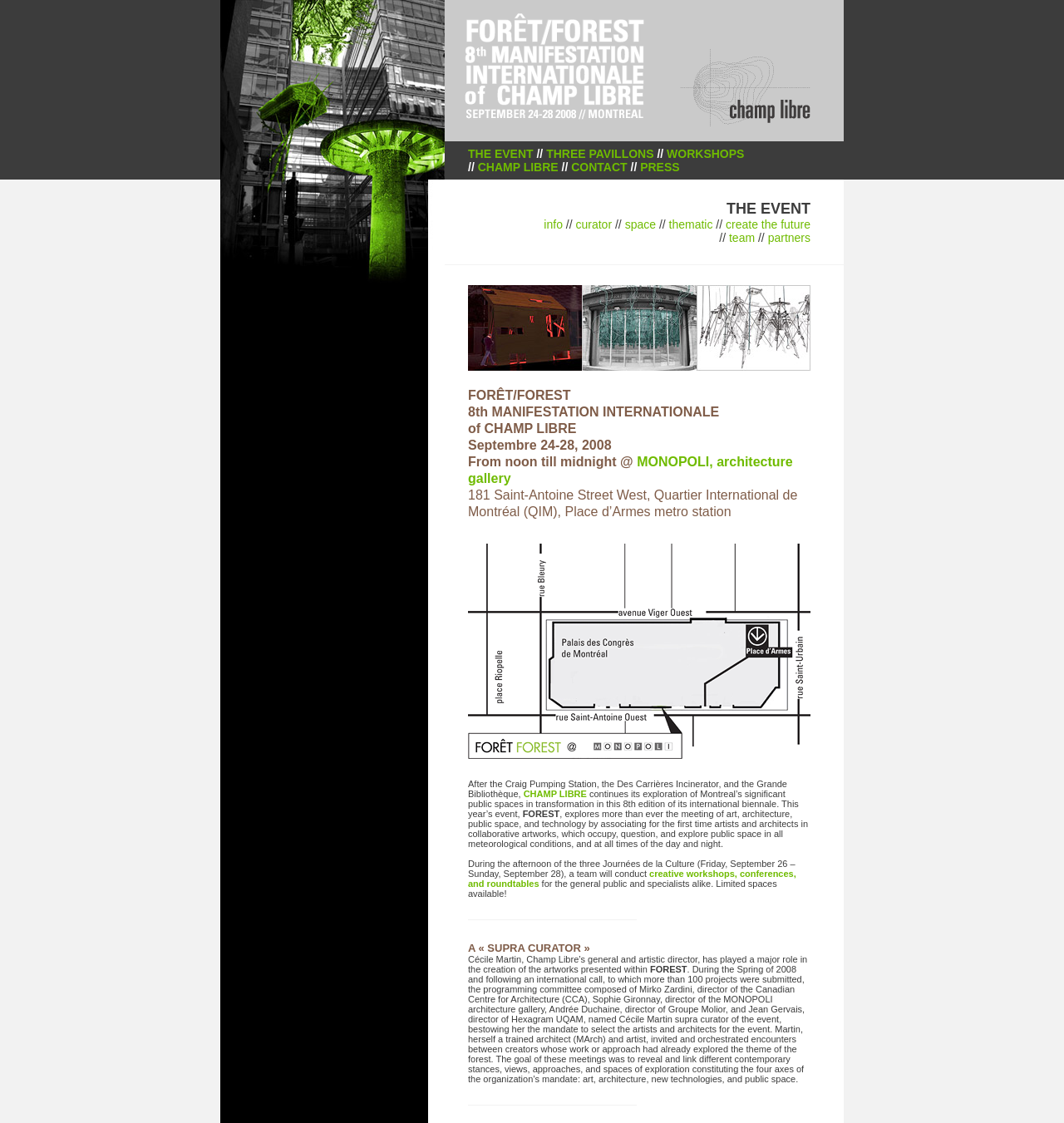Please find the bounding box coordinates of the element that must be clicked to perform the given instruction: "Click PRESS link". The coordinates should be four float numbers from 0 to 1, i.e., [left, top, right, bottom].

[0.602, 0.143, 0.639, 0.155]